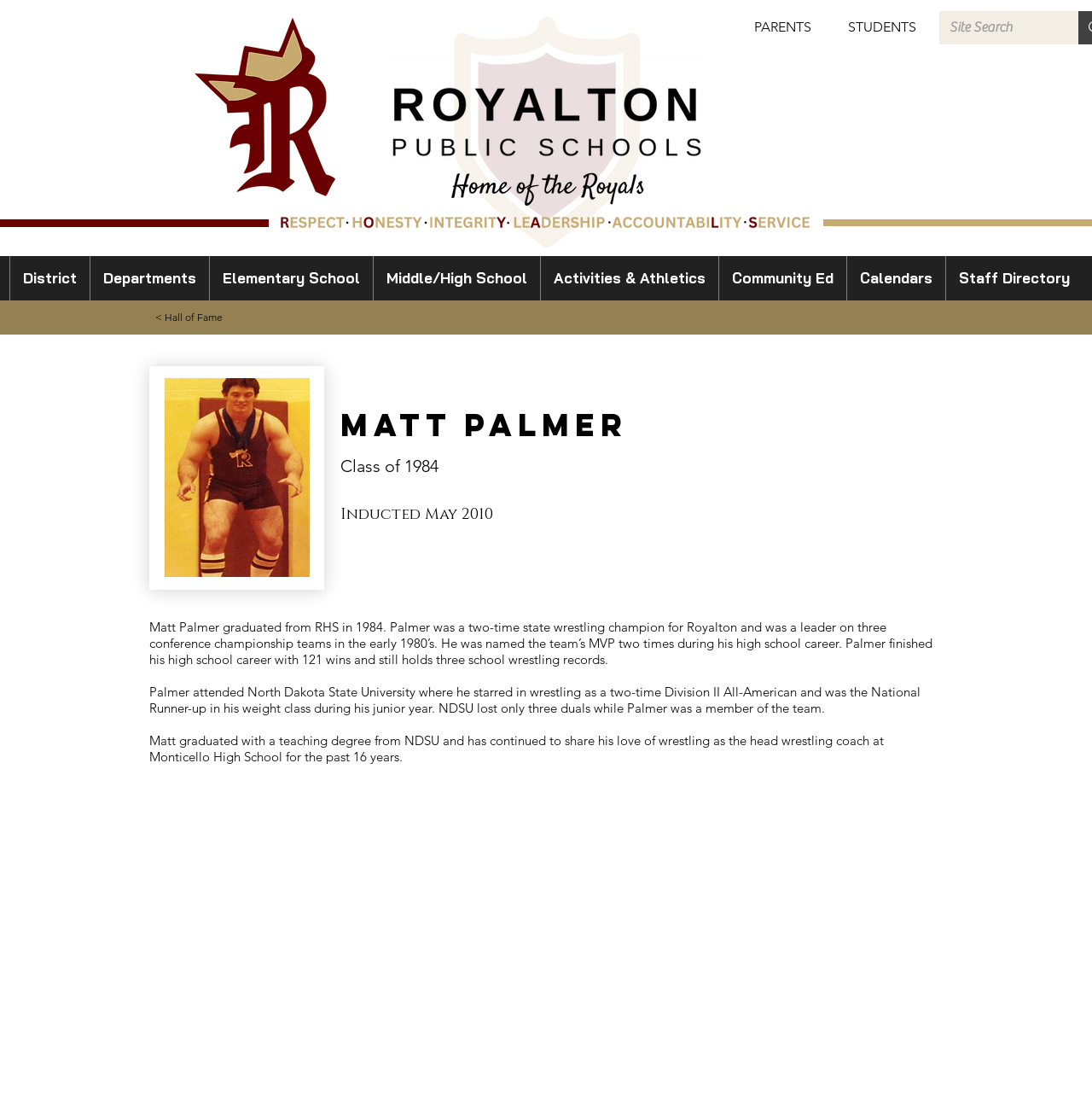Kindly determine the bounding box coordinates of the area that needs to be clicked to fulfill this instruction: "Visit the District page".

[0.009, 0.231, 0.082, 0.271]